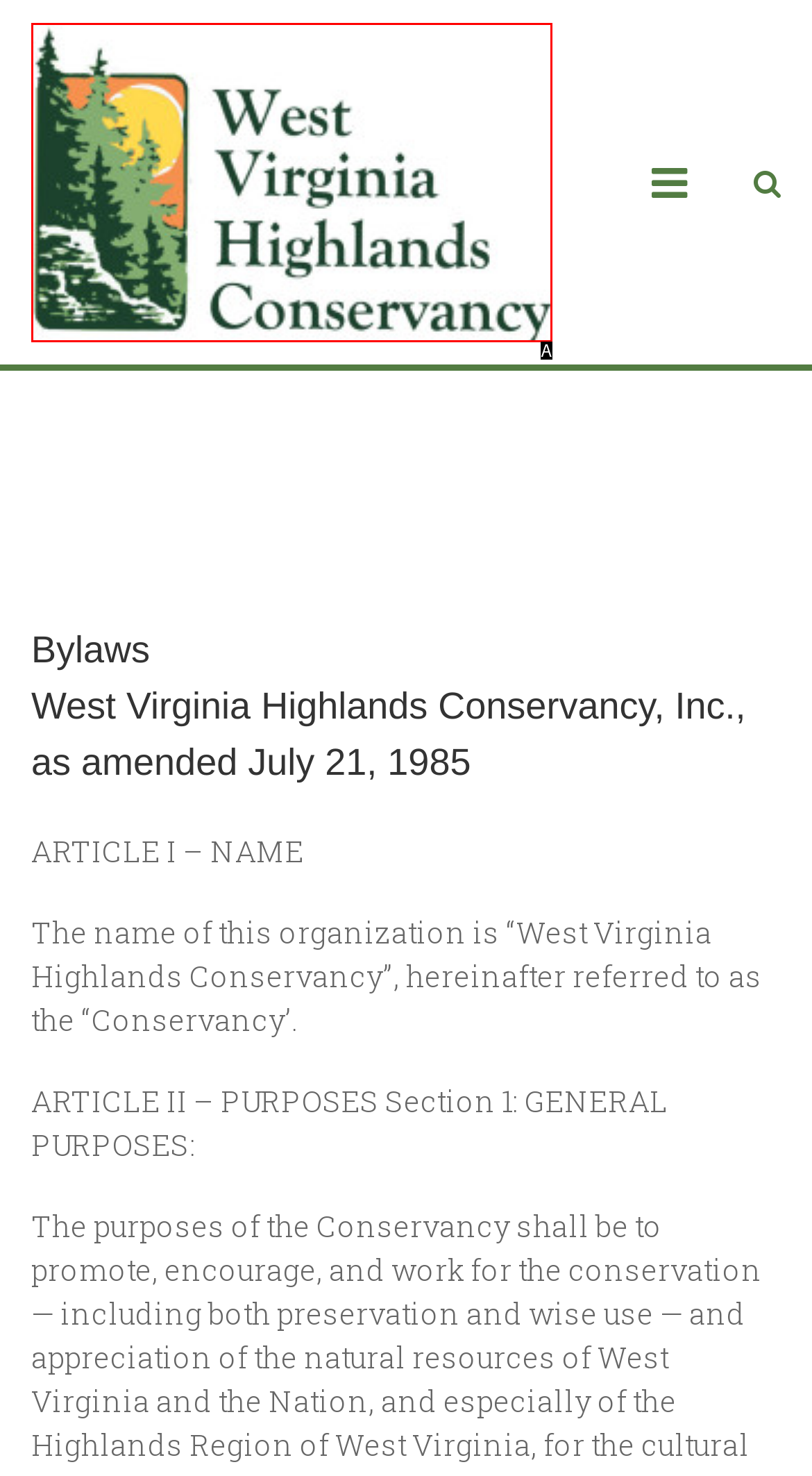Please provide the letter of the UI element that best fits the following description: title="West Virginia Highlands Conservancy"
Respond with the letter from the given choices only.

A